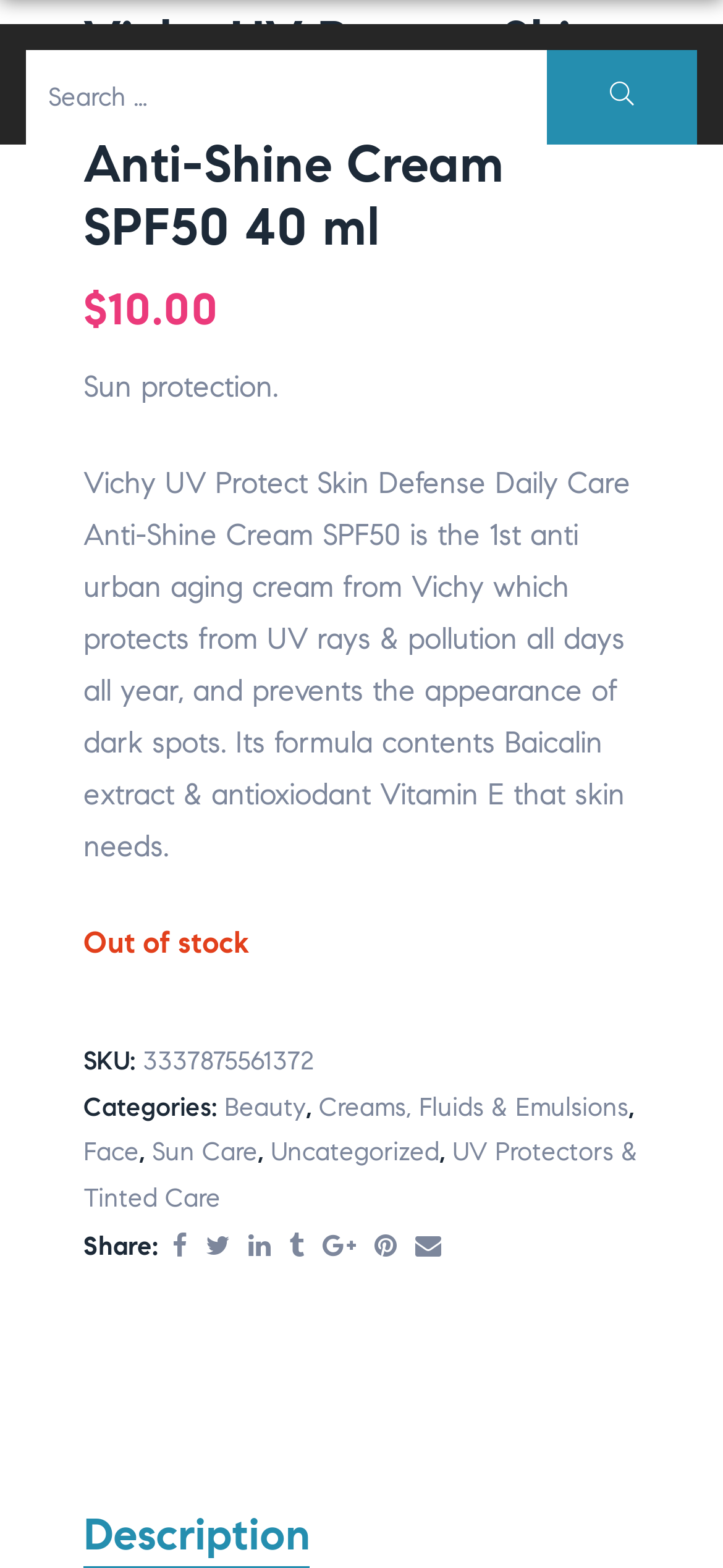Locate the bounding box coordinates of the element's region that should be clicked to carry out the following instruction: "Check product availability". The coordinates need to be four float numbers between 0 and 1, i.e., [left, top, right, bottom].

[0.115, 0.589, 0.344, 0.612]